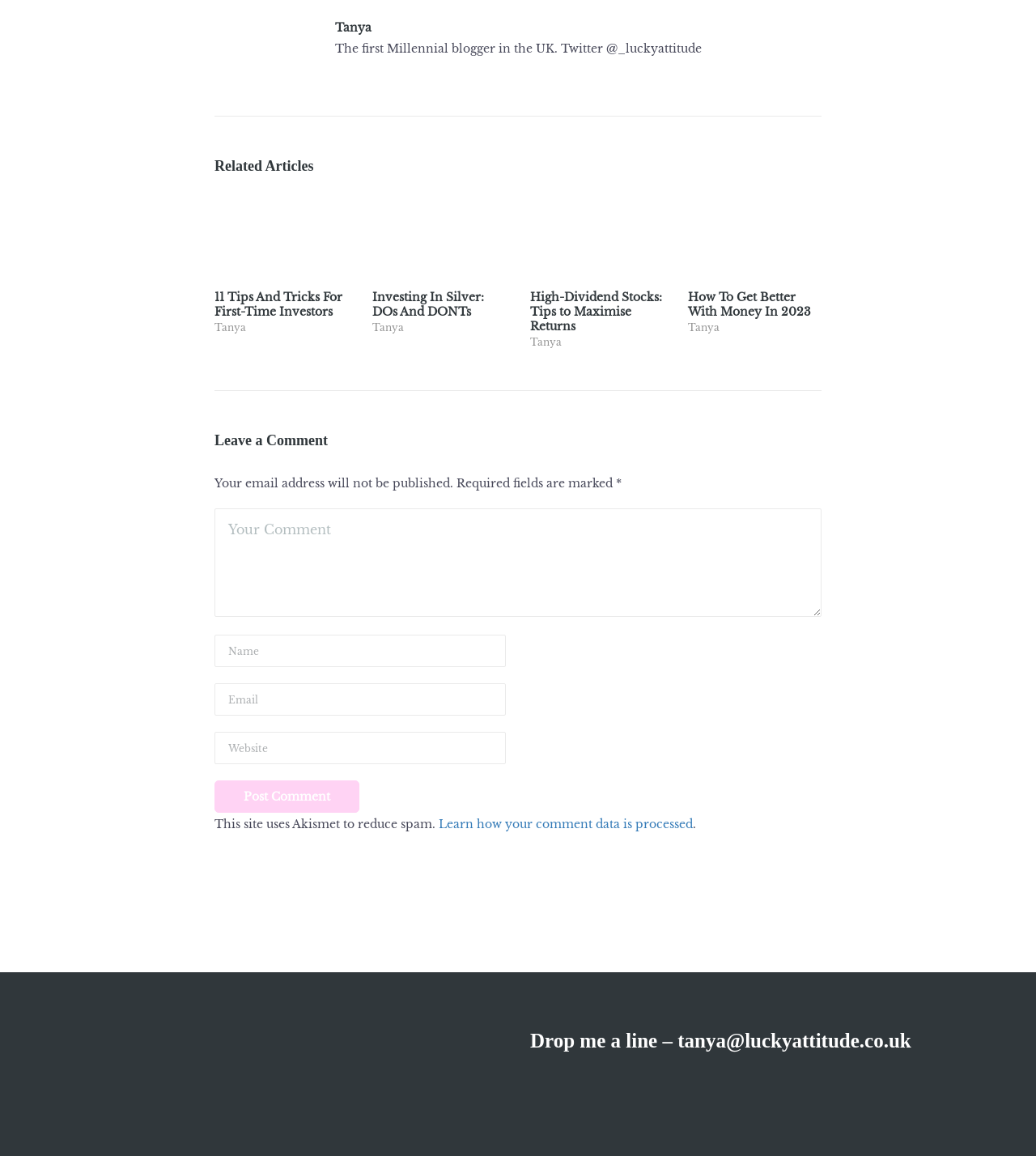Answer the question using only a single word or phrase: 
What is the email address to contact the author?

tanya@luckyattitude.co.uk